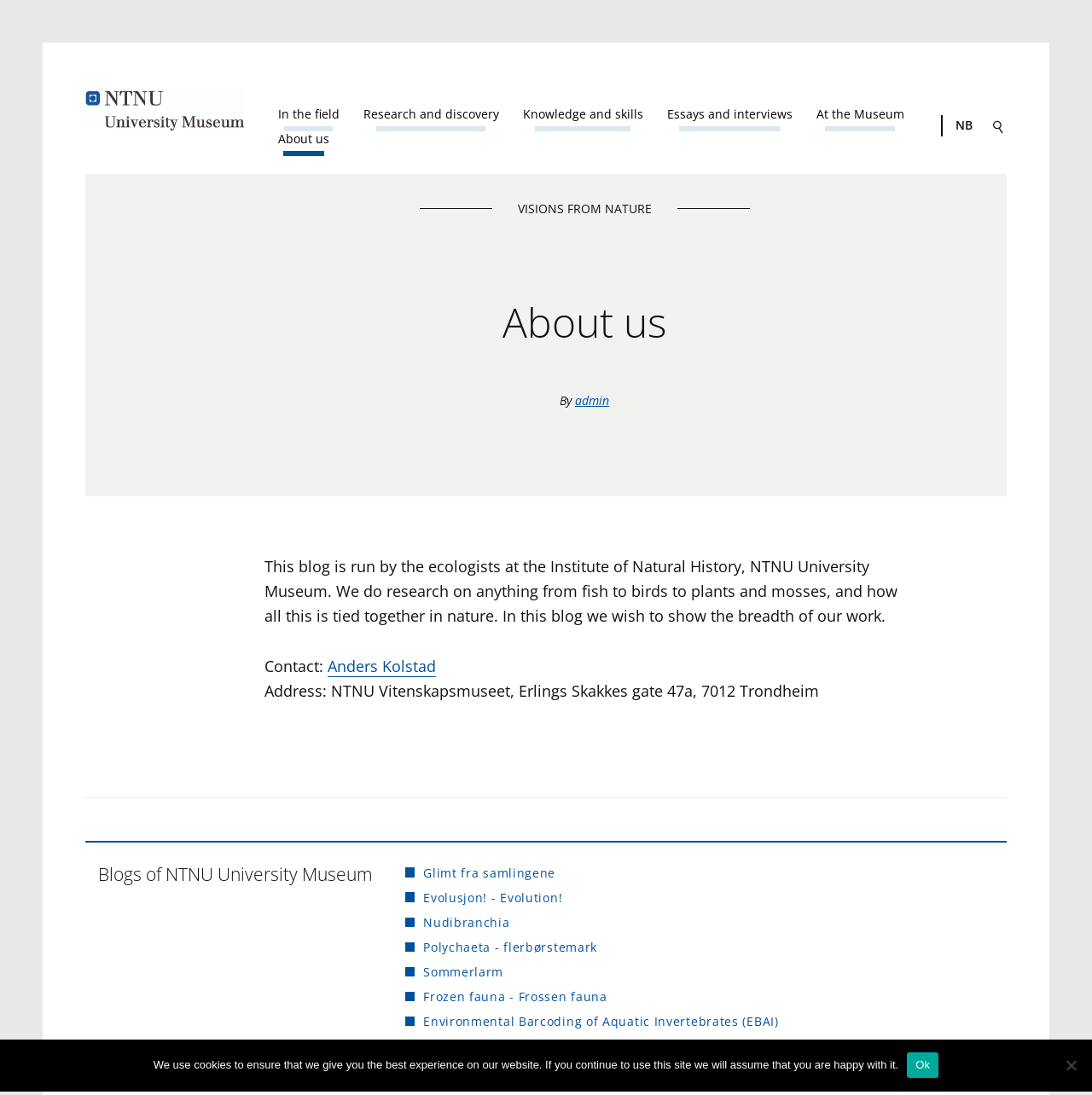What is the topic of research mentioned in the 'About us' section?
Craft a detailed and extensive response to the question.

According to the text in the 'About us' section, the researchers at the Institute of Natural History, NTNU University Museum, do research on 'anything from fish to birds to plants and mosses, and how all this is tied together in nature'.